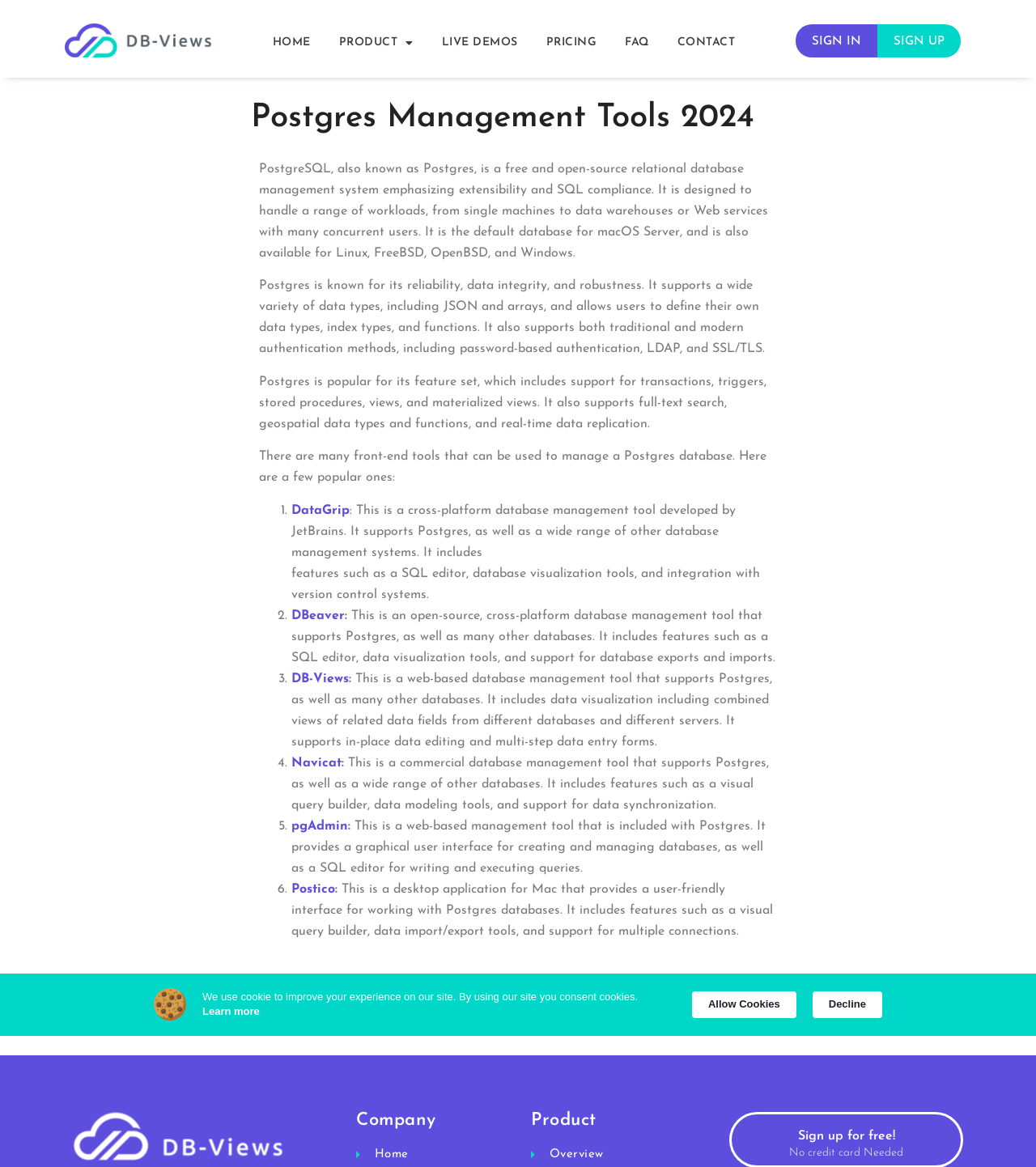Show the bounding box coordinates of the region that should be clicked to follow the instruction: "Click on the 'db views' link."

[0.07, 0.953, 0.273, 0.994]